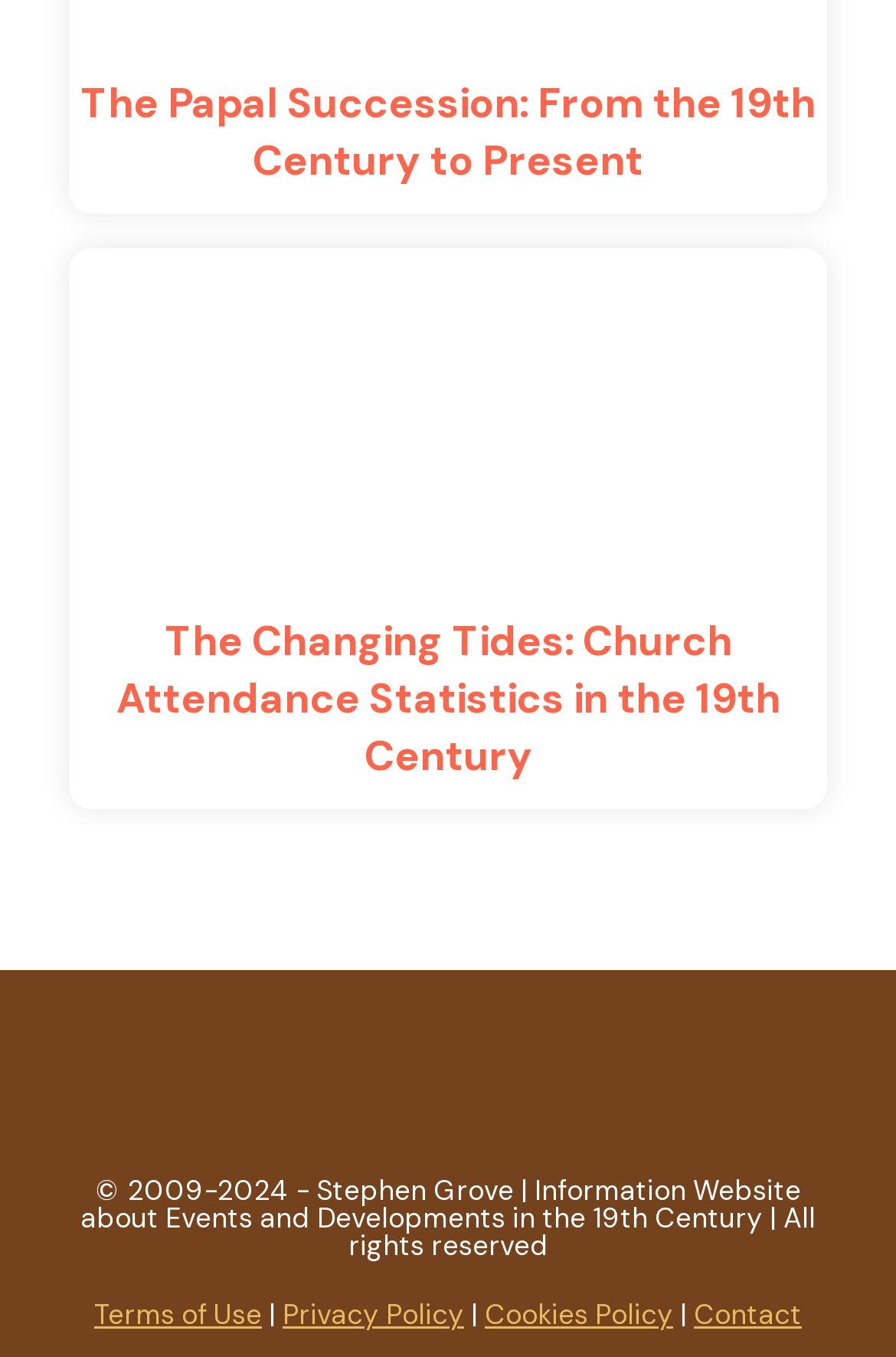Use a single word or phrase to answer this question: 
What is the topic of the article?

19th Century